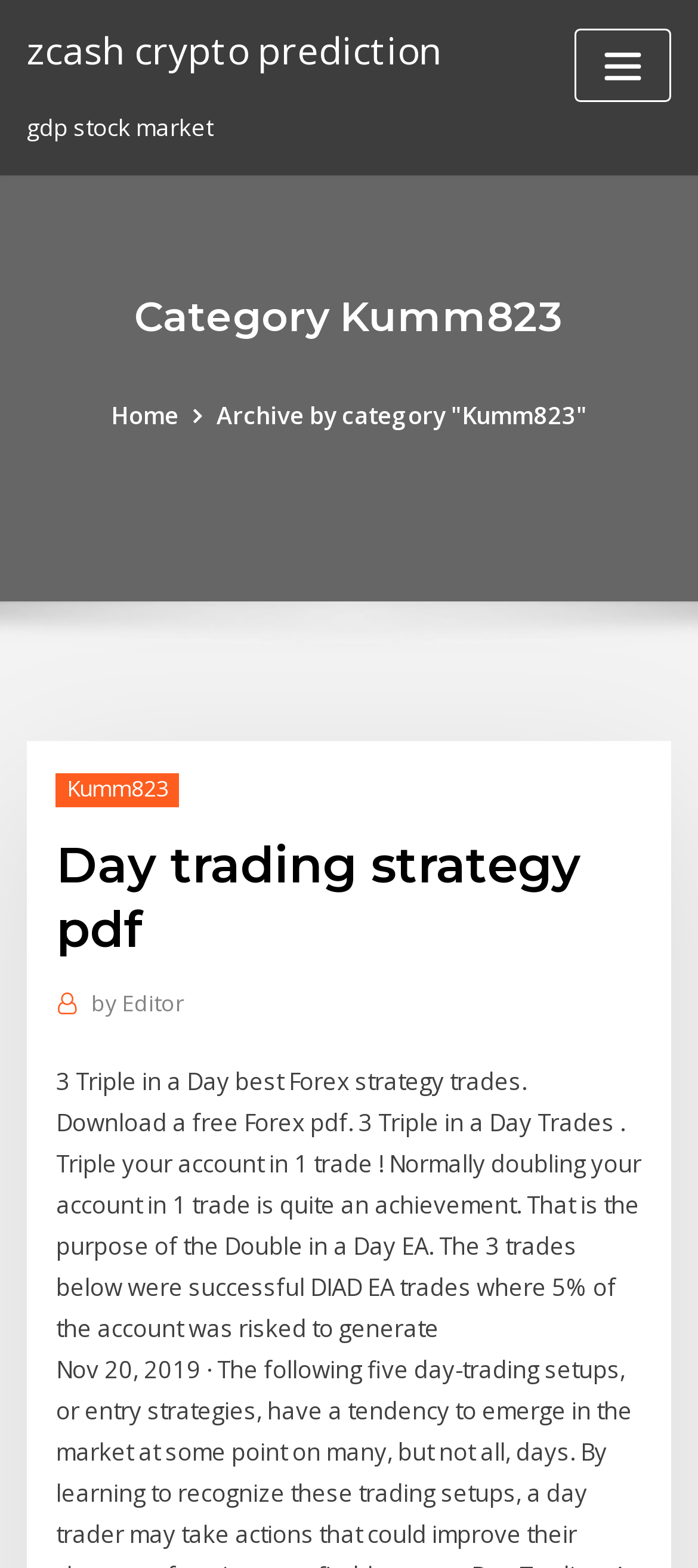Using the provided element description: "Home", identify the bounding box coordinates. The coordinates should be four floats between 0 and 1 in the order [left, top, right, bottom].

[0.162, 0.255, 0.26, 0.275]